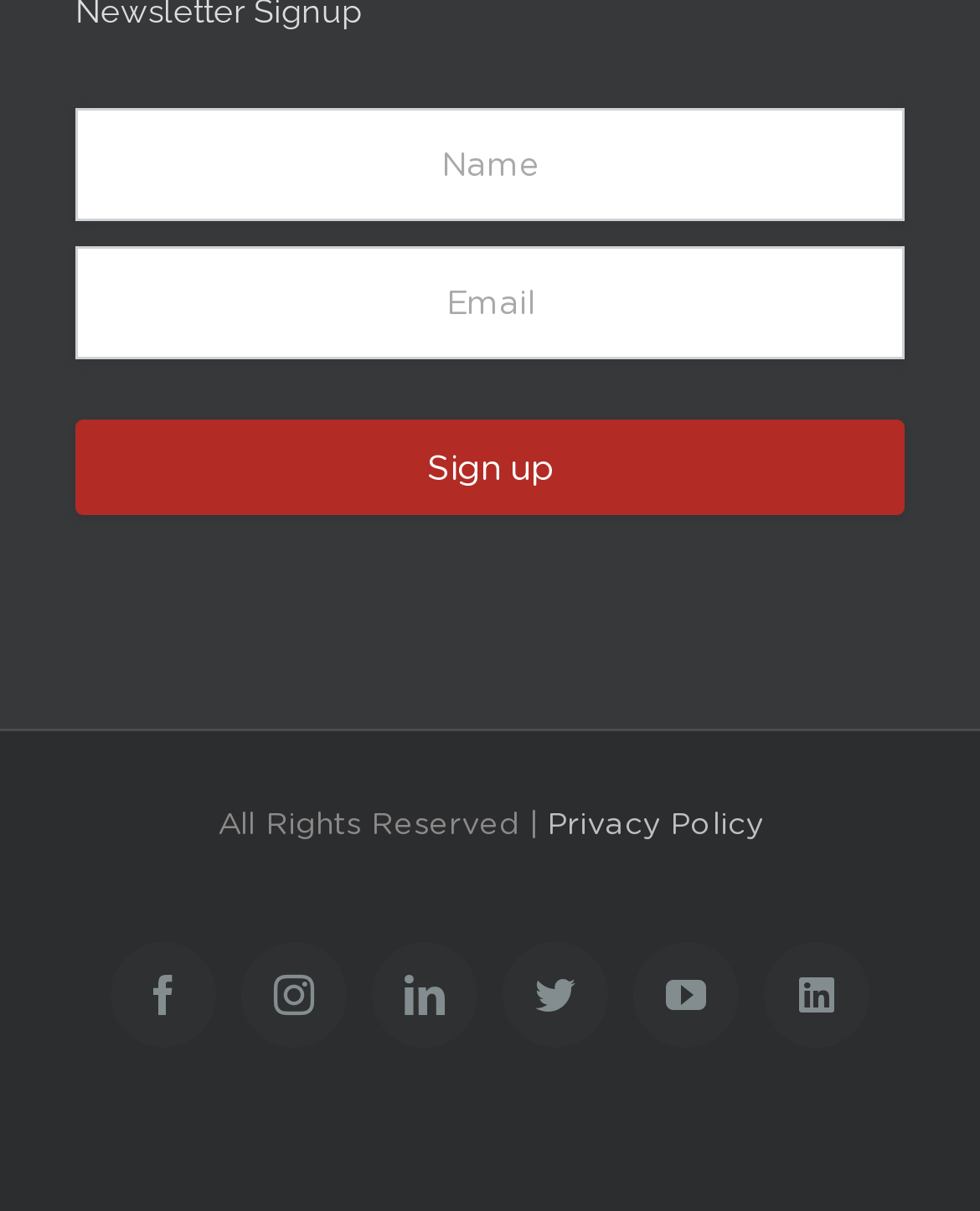Provide the bounding box coordinates of the HTML element this sentence describes: "dabempire".

None